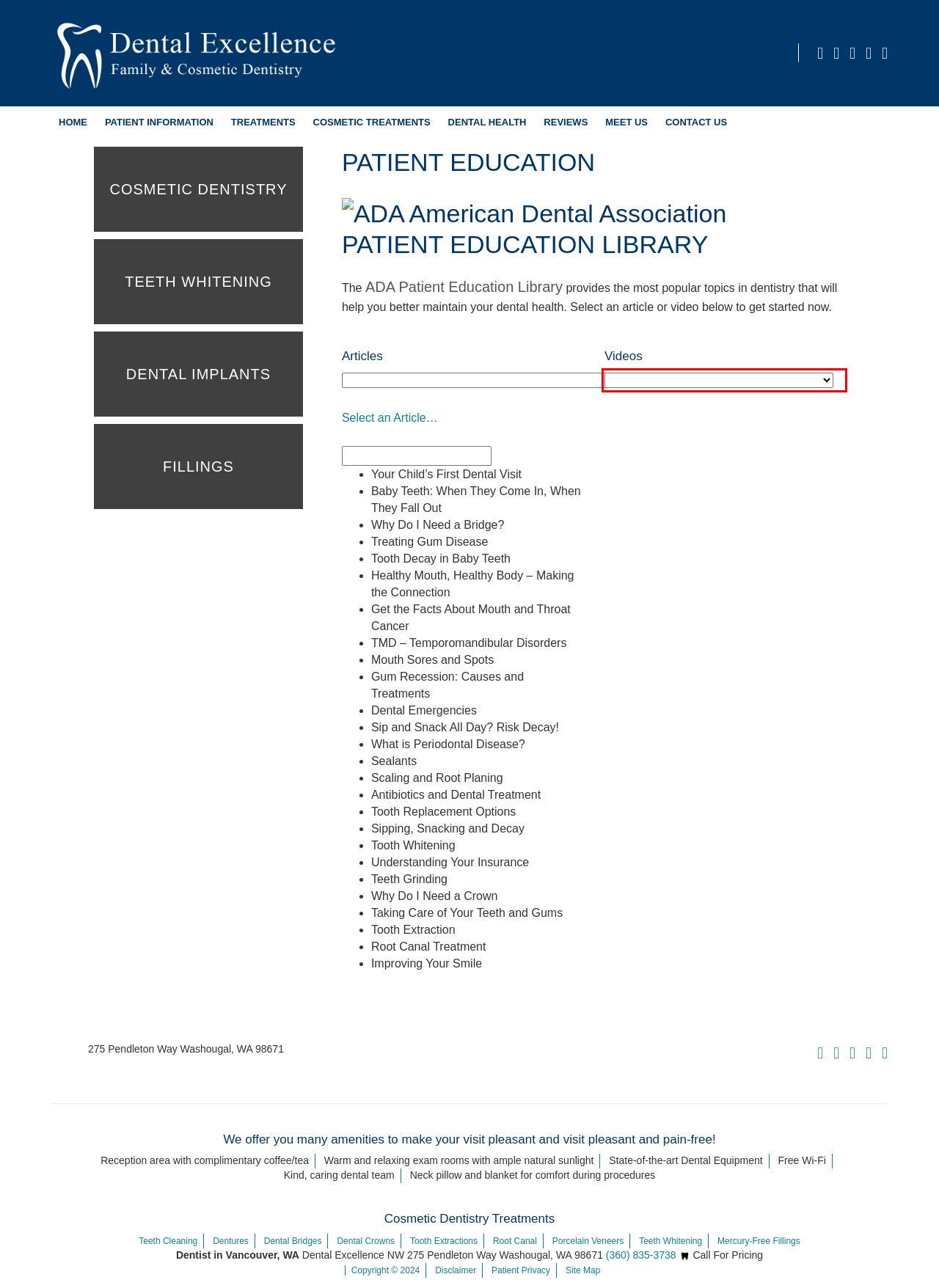In the screenshot of the webpage, find the red bounding box and perform OCR to obtain the text content restricted within this red bounding box.

Bridges Cracked Tooth Crowns Early Childhood Caries Sip and Snack all Day Smile Makeover Three Tooth Replacement Options TMJ Tooth Decay Treating Periodontal Disease Why Doesn’t My Insurance Pay for This? Your Child’s Teeth: Ages 6-12 Your Child’s Teeth: Birth to Age 5 Healthy Mouth, Healthy Body Preventing Periodontal Disease Implants Taking Care of Your Teeth and Gums